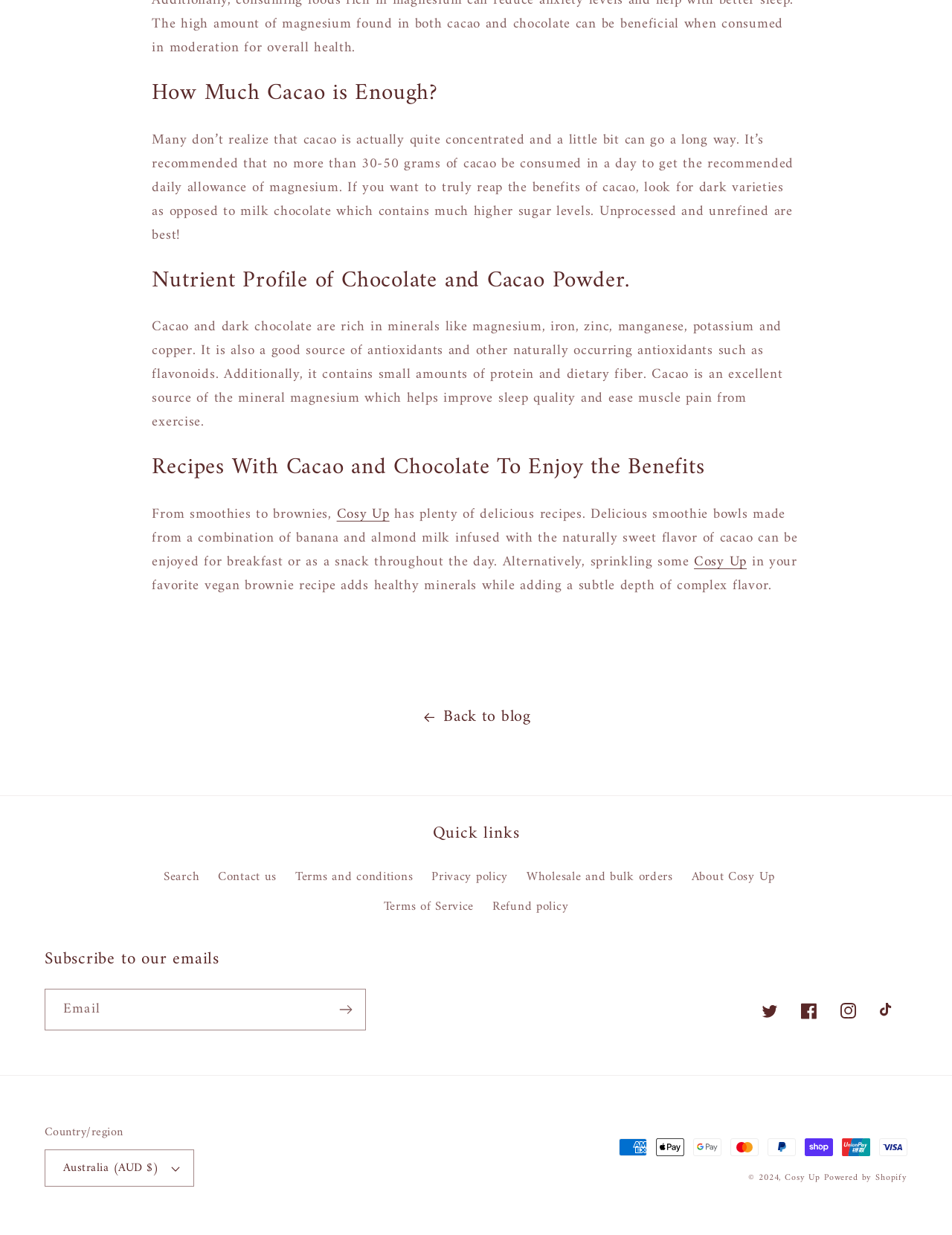What is the copyright year of the website?
Based on the screenshot, provide your answer in one word or phrase.

2024